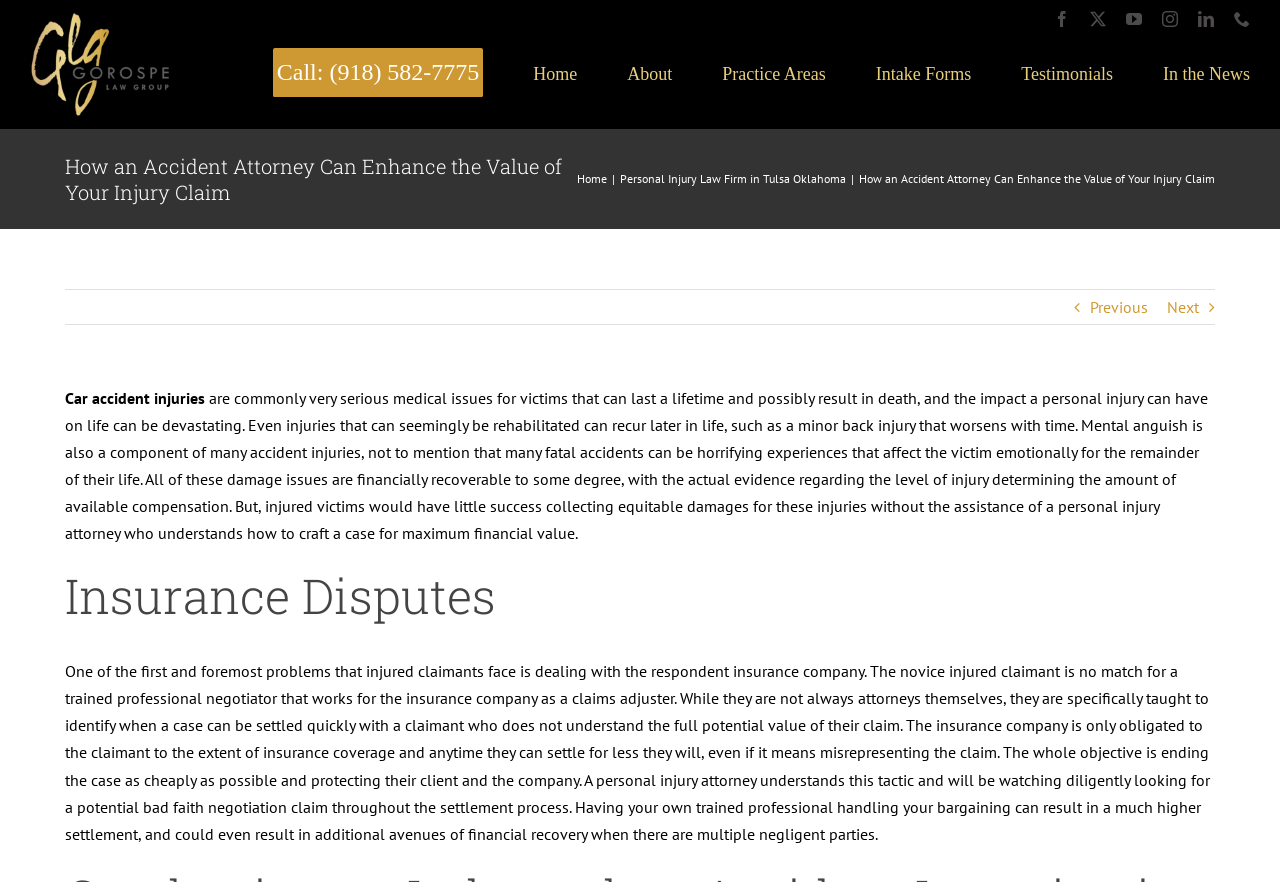What is the phone number to contact the law group?
Please provide a comprehensive answer based on the visual information in the image.

I found the phone number by looking at the link element with the description 'Call: (918) 582-7775' and the static text element with the same phone number. This suggests that the law group can be contacted at this phone number.